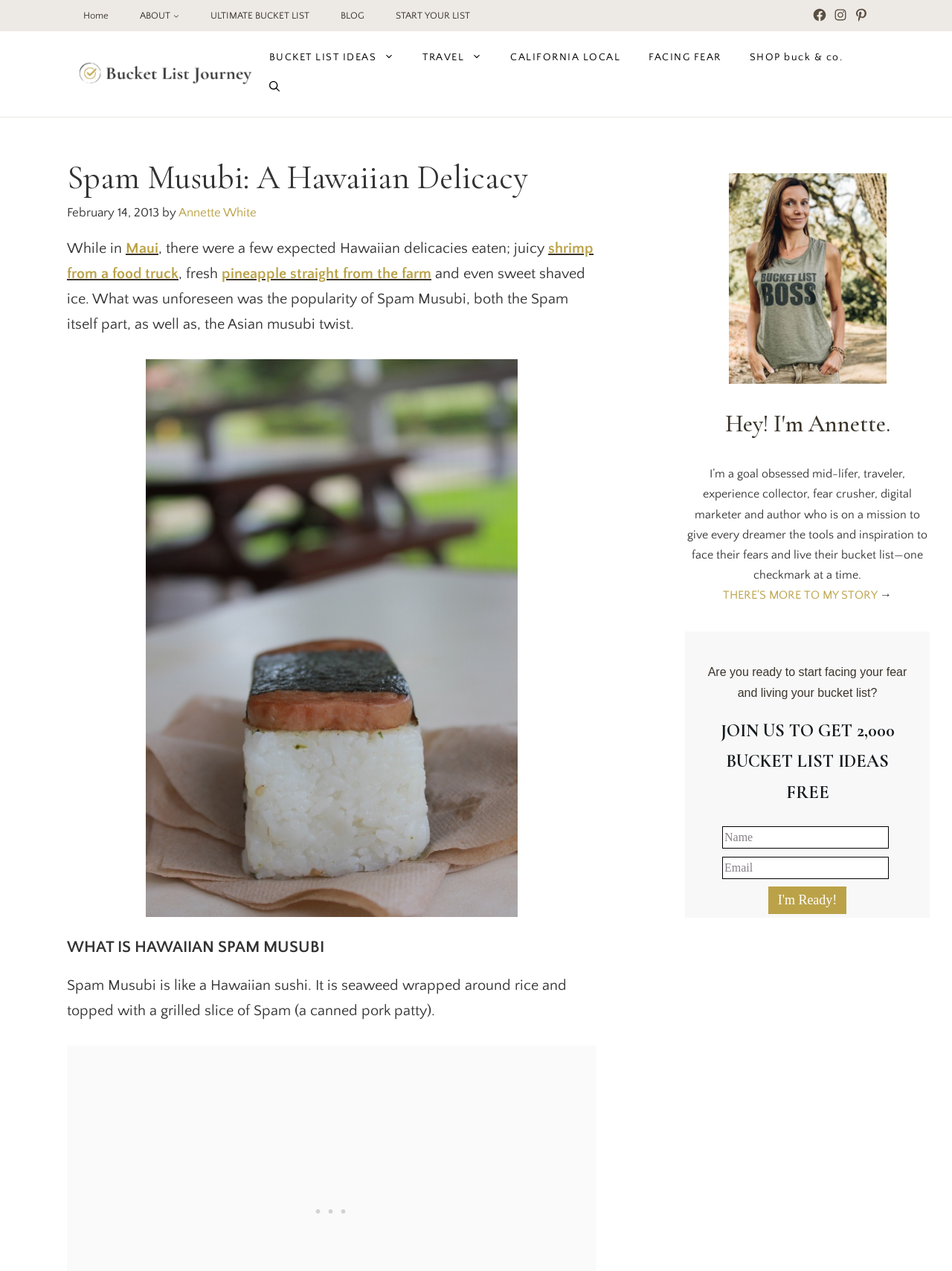What is the purpose of the textbox at the bottom?
Based on the content of the image, thoroughly explain and answer the question.

I noticed that the textbox is located at the bottom of the webpage, and it is accompanied by a heading that says 'JOIN US TO GET 2,000 BUCKET LIST IDEAS FREE'. This suggests that the purpose of the textbox is to collect user information in exchange for providing 2,000 bucket list ideas.